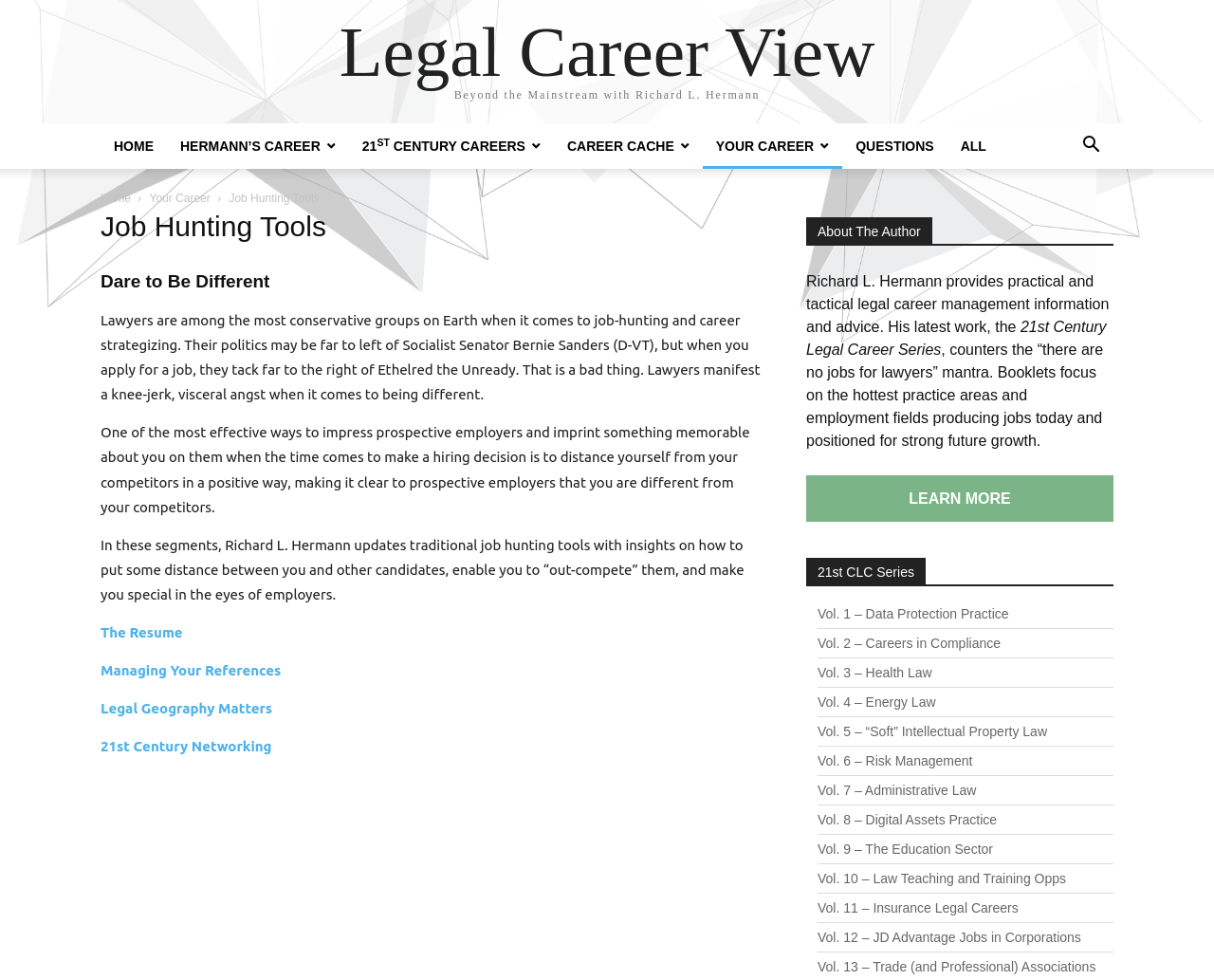Provide a one-word or short-phrase response to the question:
What is the title of the first booklet in the 21st Century Legal Career Series?

Vol. 1 – Data Protection Practice